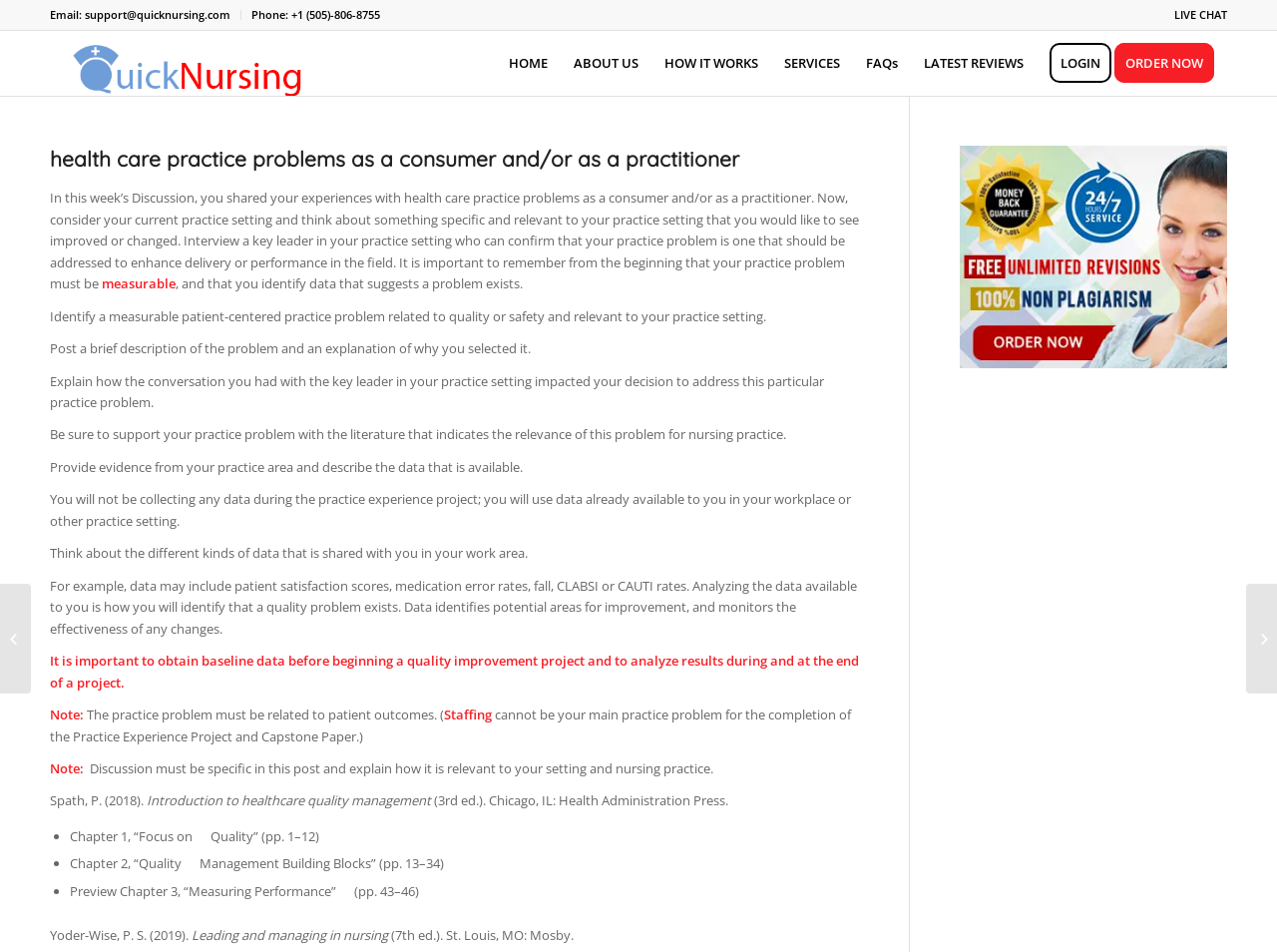What is the requirement for the practice problem in the Practice Experience Project and Capstone Paper?
Based on the image, provide a one-word or brief-phrase response.

related to patient outcomes